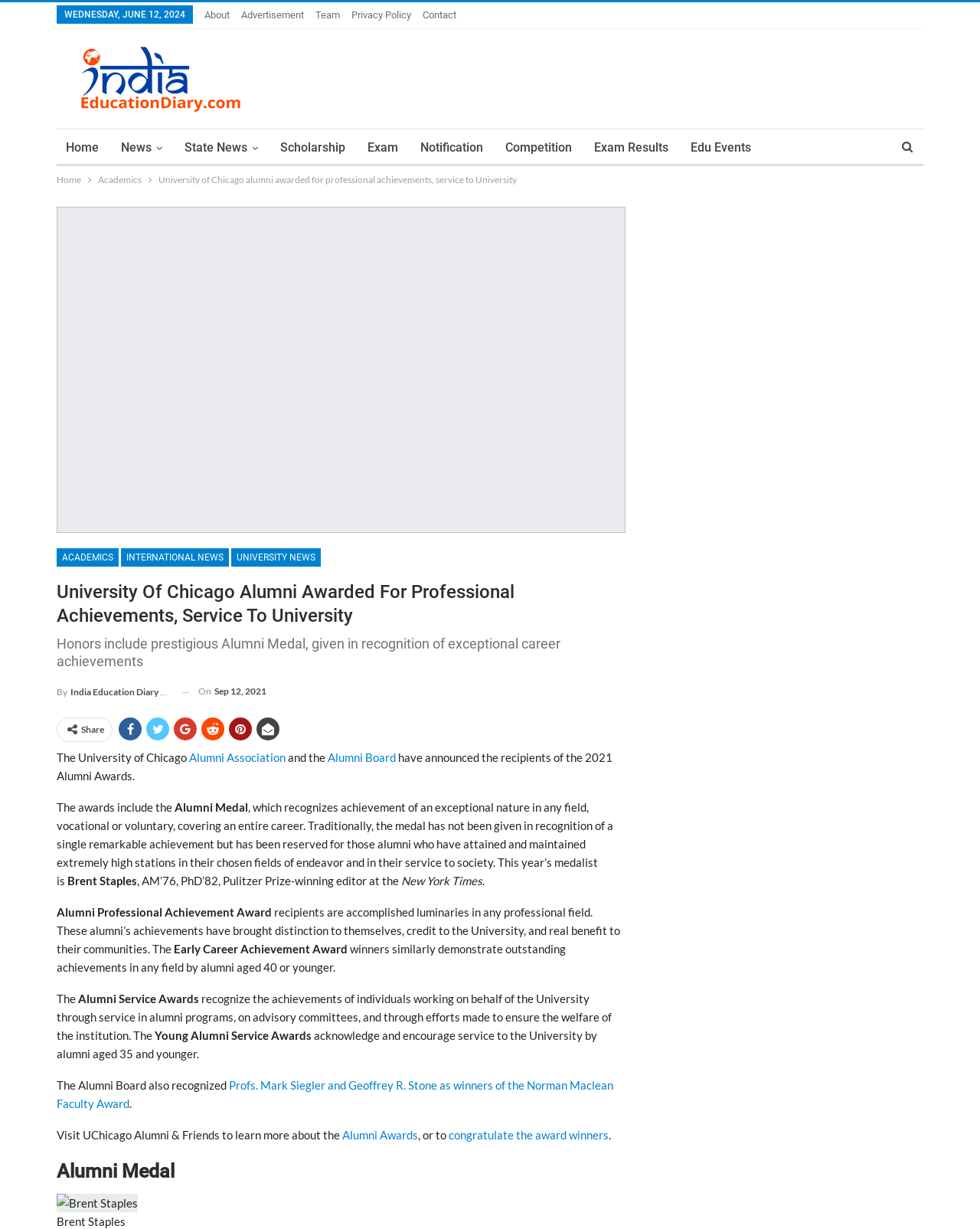Provide a one-word or short-phrase response to the question:
What is the name of the university mentioned in the article?

University of Chicago